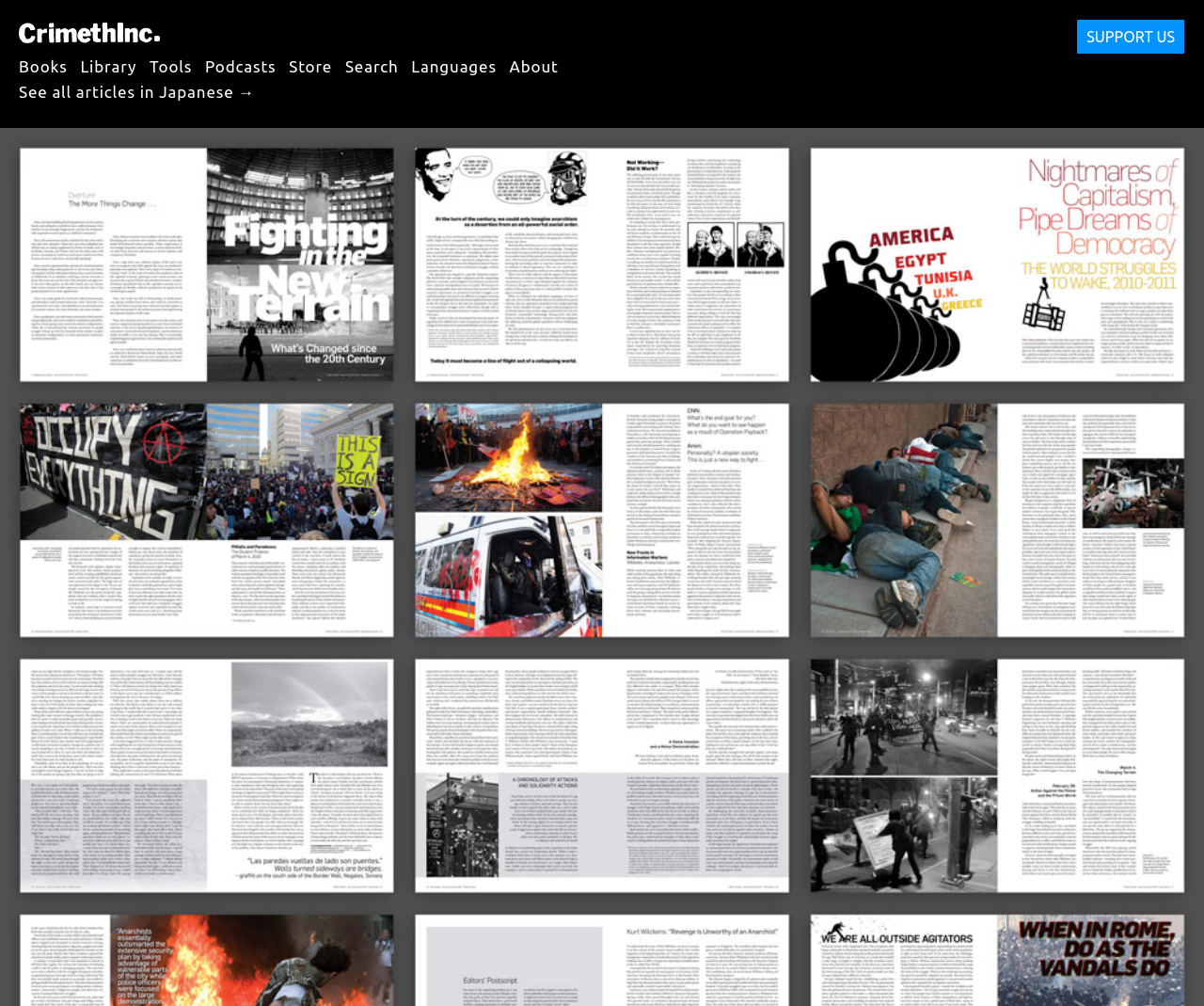Determine the bounding box coordinates of the clickable element to complete this instruction: "search on the website". Provide the coordinates in the format of four float numbers between 0 and 1, [left, top, right, bottom].

[0.287, 0.048, 0.331, 0.084]